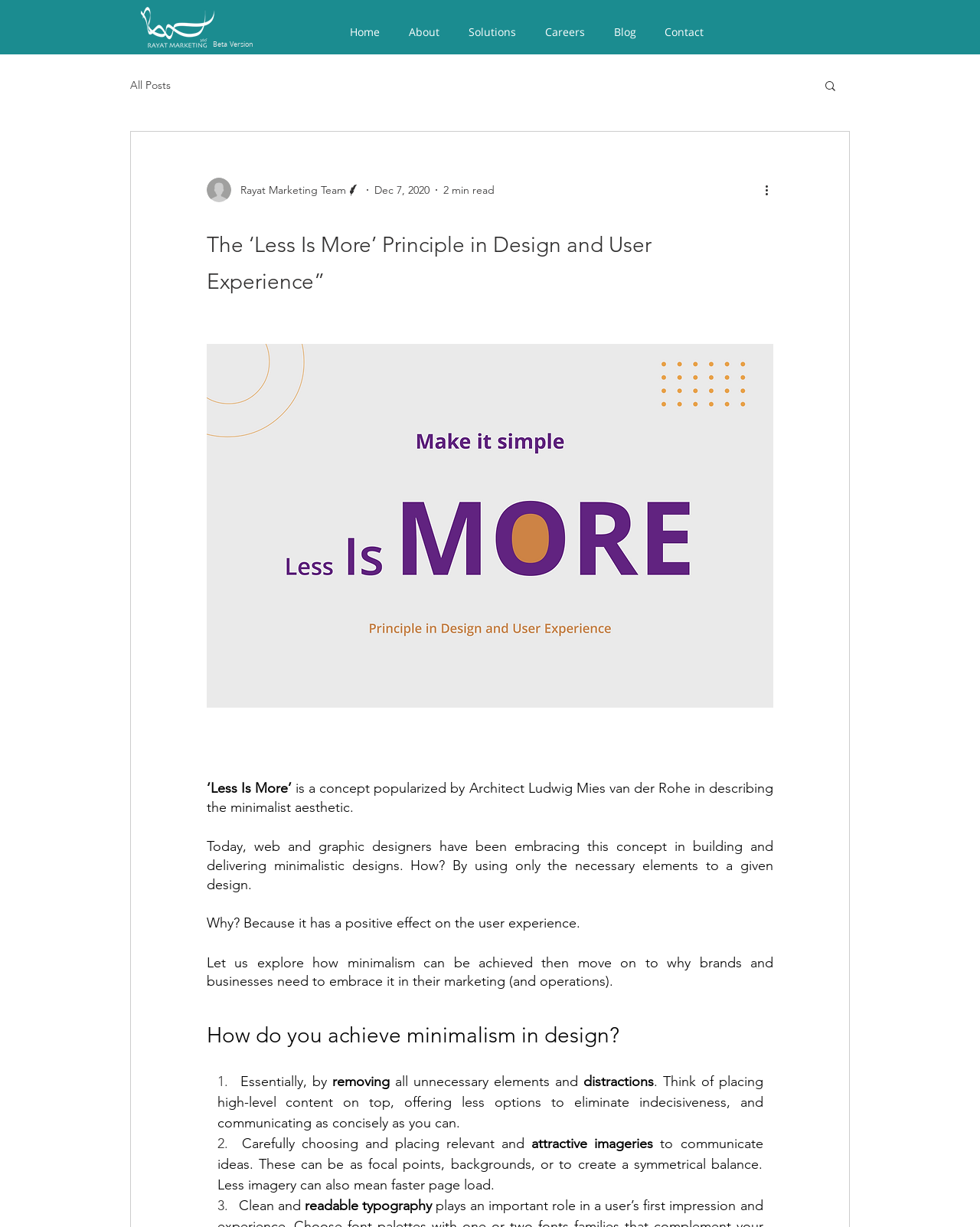Answer with a single word or phrase: 
What is the purpose of using imageries in design?

Communicate ideas